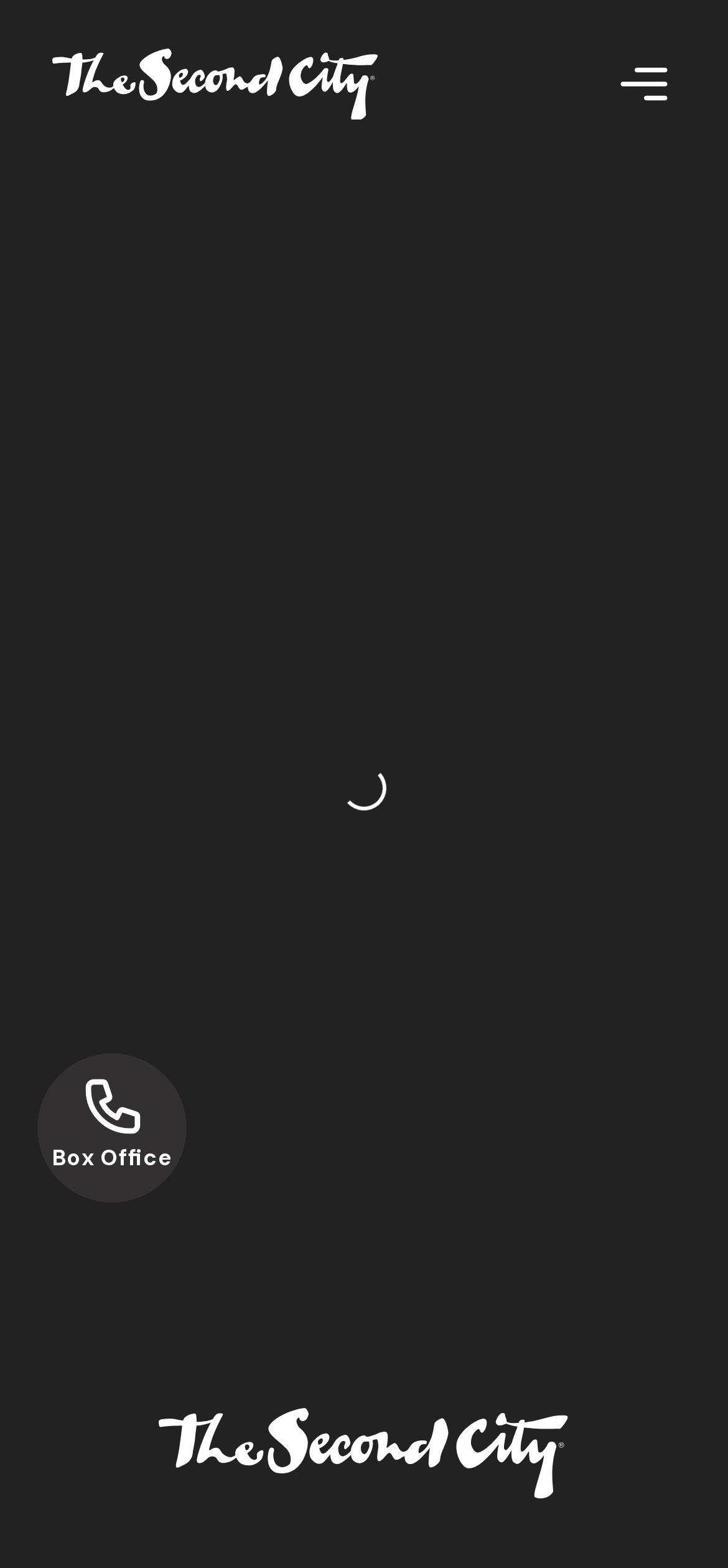Elaborate on the different components and information displayed on the webpage.

The webpage appears to be a home page with a prominent image at the top left, taking up about half of the screen width. Below this image, there is a button labeled "drawer" at the top right corner. 

On the top half of the page, there is a loading message "Loading..." displayed horizontally centered. 

At the bottom left, there is a link labeled "Box Office". 

At the bottom right, there is another instance of the "home" element, which contains an image that takes up the entire width of the element. This image is positioned at the bottom right corner of the page.